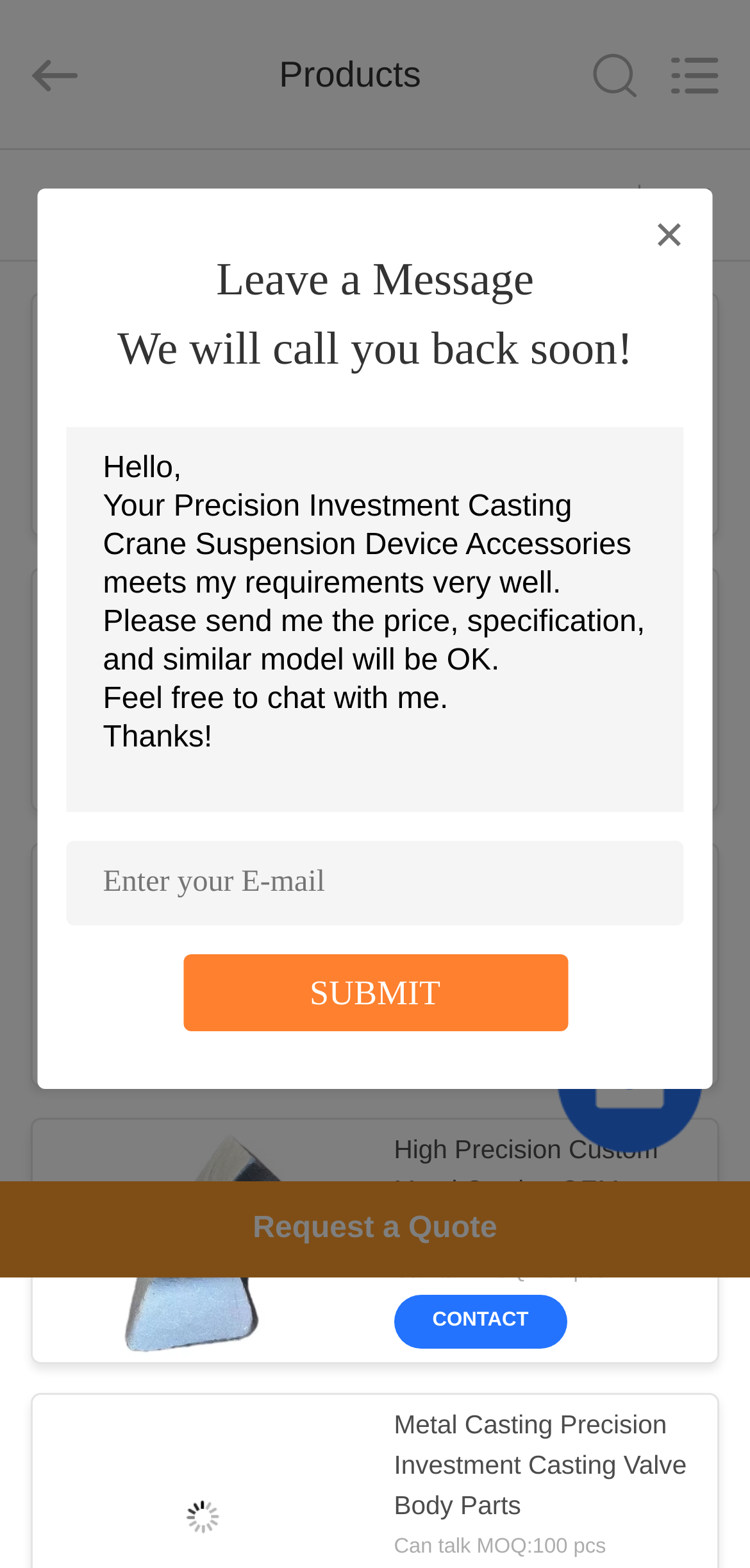How many products are displayed on the webpage?
Please respond to the question with a detailed and well-explained answer.

I counted the number of product images and their corresponding headings, which are 'Precision Investment Casting Crane Suspension Device Accessories', 'Precision Investment Casting Trailer Chassis Fixing Frame for Durable Reliable Vehicle Support', 'Precision Investment Casting for Engineering Machinery Parts Machine Tool', 'High Precision Custom Metal Casting OEM Semi-Trailer Train Steel Parts', and 'Metal Casting Precision Investment Casting Valve Body Parts'. Therefore, there are 5 products displayed on the webpage.